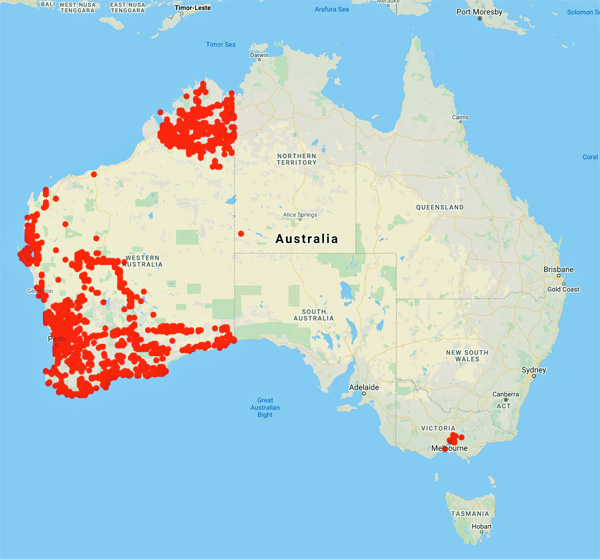Offer an in-depth description of the image.

The image depicts a map of Australia highlighting the collecting localities for Aplin, T.E.H. The map focuses particularly on the southwestern region of Western Australia, where numerous red dots are concentrated. These dots represent the locations where over 9,000 specimens associated with Aplin have been collected, illustrating the botanical richness and diversity of this area. Notably, this map is part of the biographical notes for Theodore Ernest Holmes Aplin, a noted figure in botany, who played a significant role in collecting and identifying plant specimens.